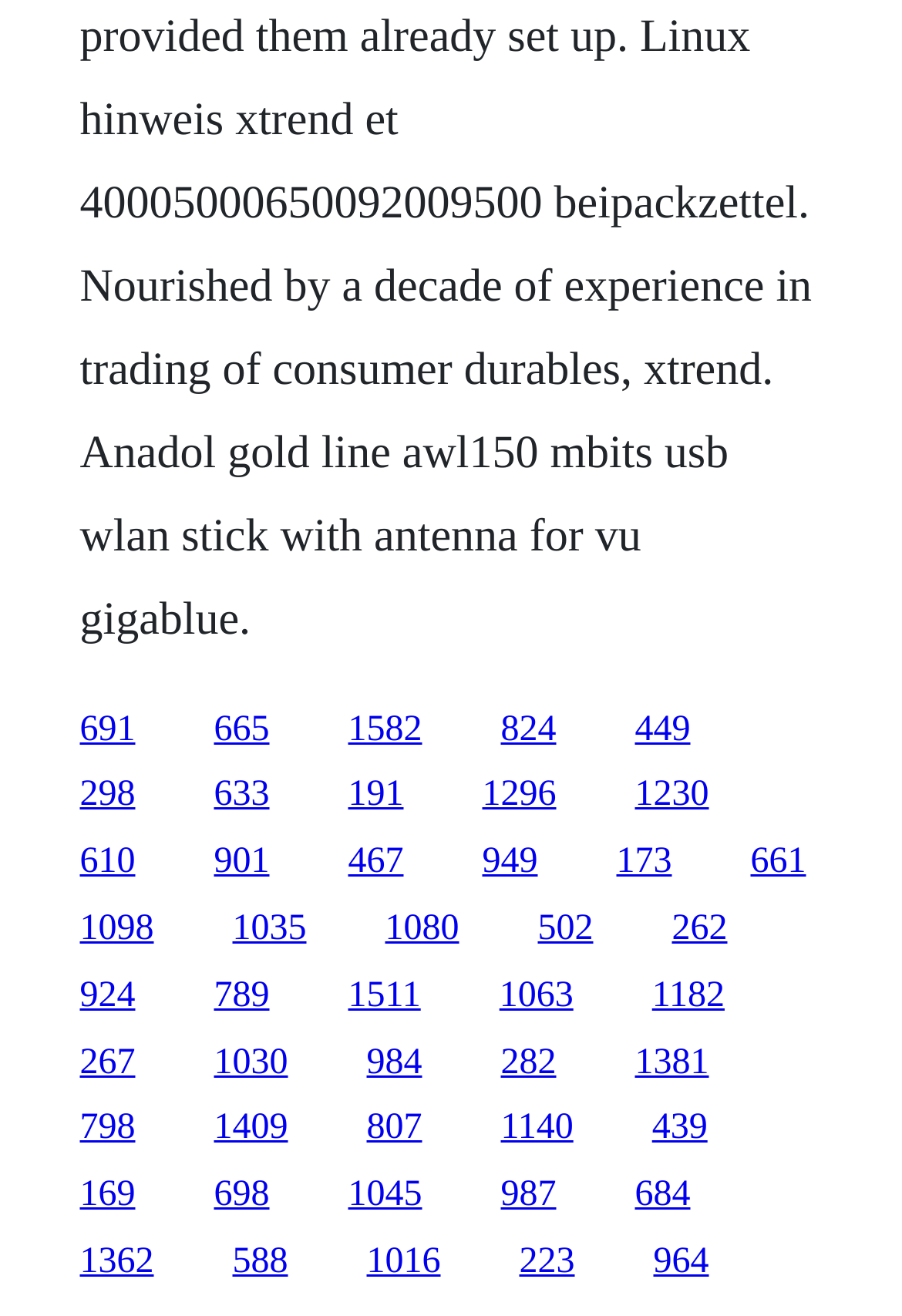What is the number of links on the webpage?
Identify the answer in the screenshot and reply with a single word or phrase.

50